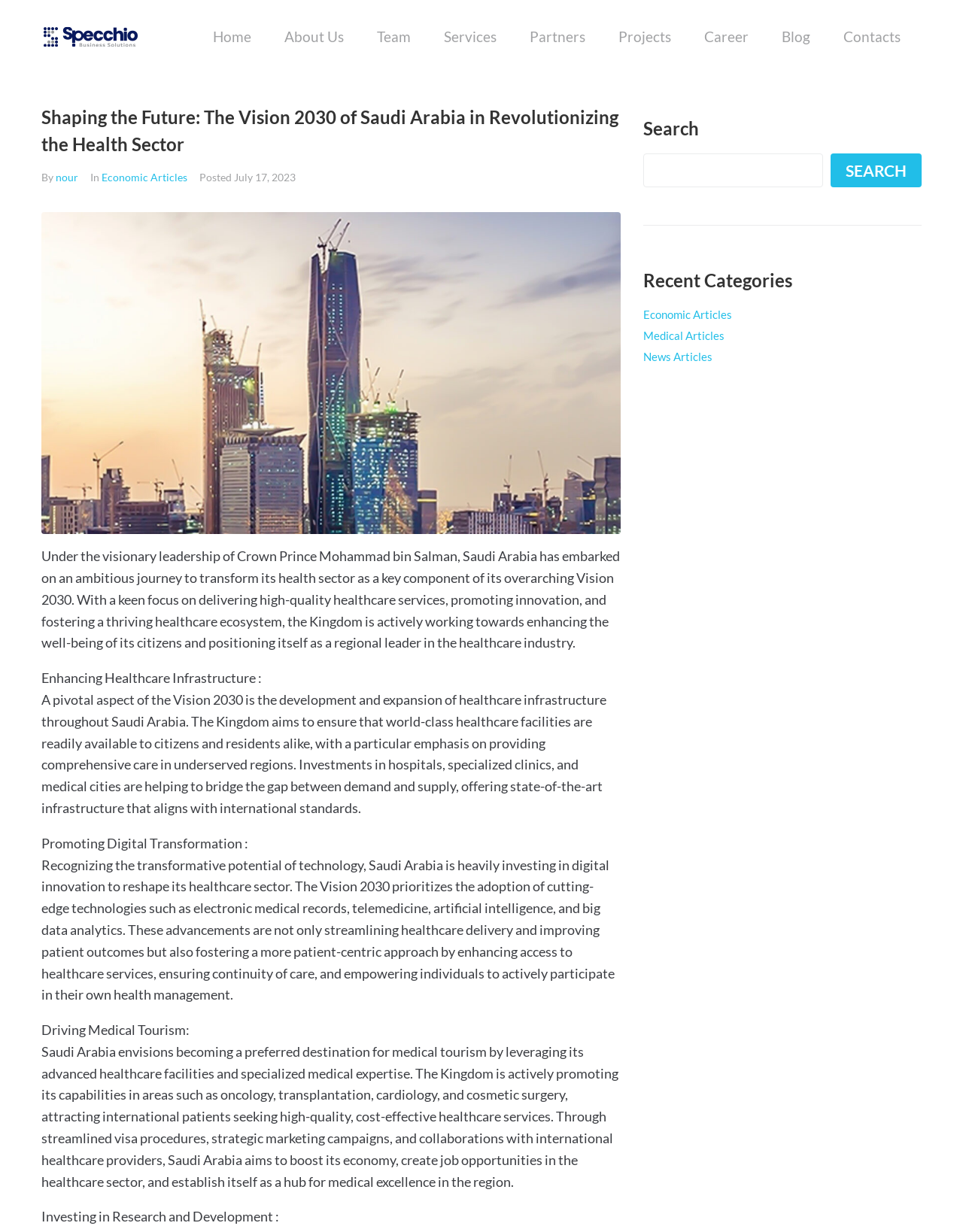Please identify the bounding box coordinates of the element's region that needs to be clicked to fulfill the following instruction: "View 'Recent Categories'". The bounding box coordinates should consist of four float numbers between 0 and 1, i.e., [left, top, right, bottom].

[0.668, 0.217, 0.957, 0.239]